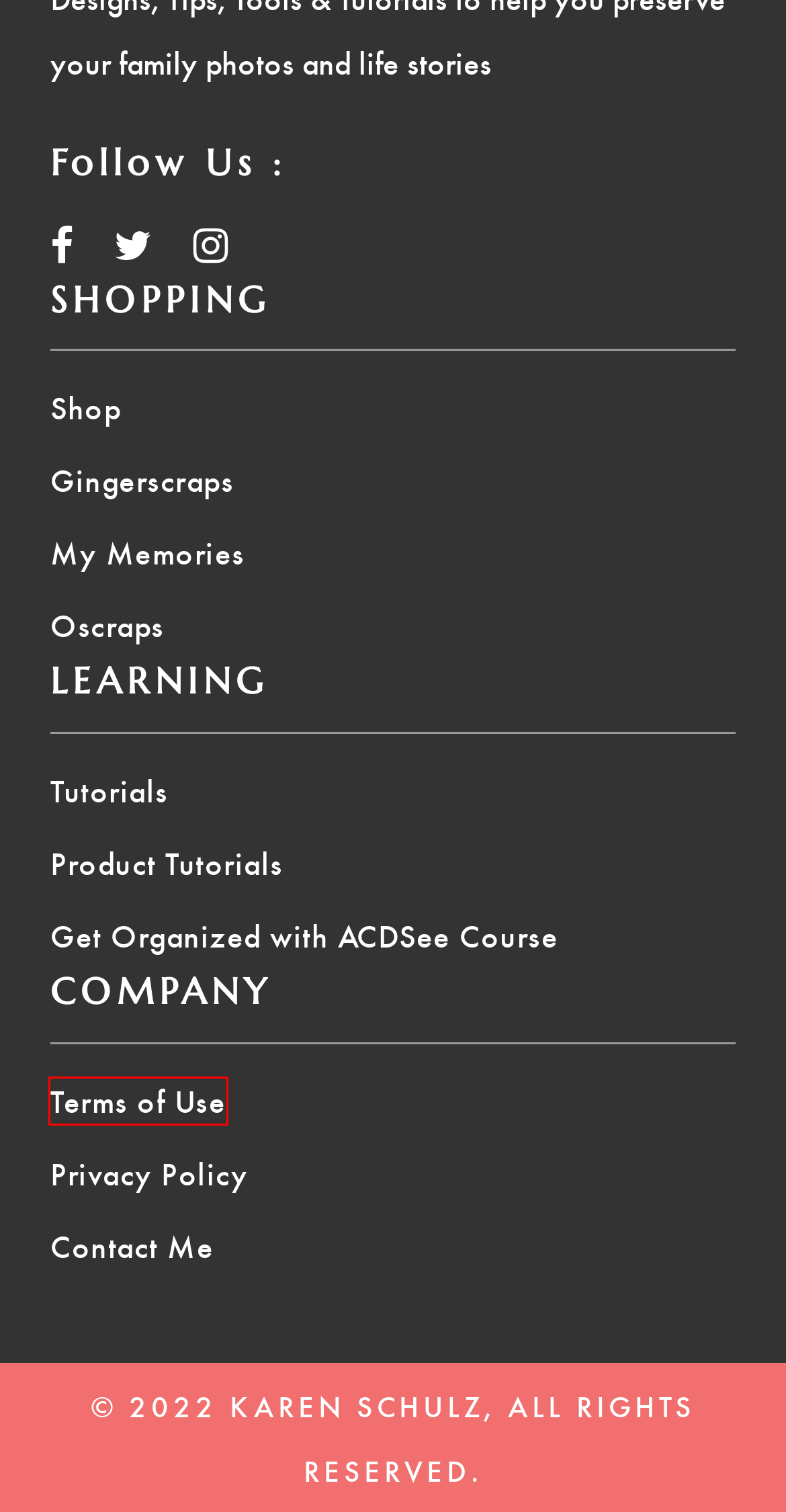Look at the screenshot of a webpage, where a red bounding box highlights an element. Select the best description that matches the new webpage after clicking the highlighted element. Here are the candidates:
A. Get Organized with ACDSee Course - Karen Schulz
B. Terms of Use - Karen Schulz
C. Contact Me - Karen Schulz
D. Product Tutorials - Karen Schulz
E. Photoshop Tutorials Archives - Karen Schulz
F. Photoshop Archives - Karen Schulz
G. Privacy Policy - Karen Schulz
H. Home - Karen Schulz

B